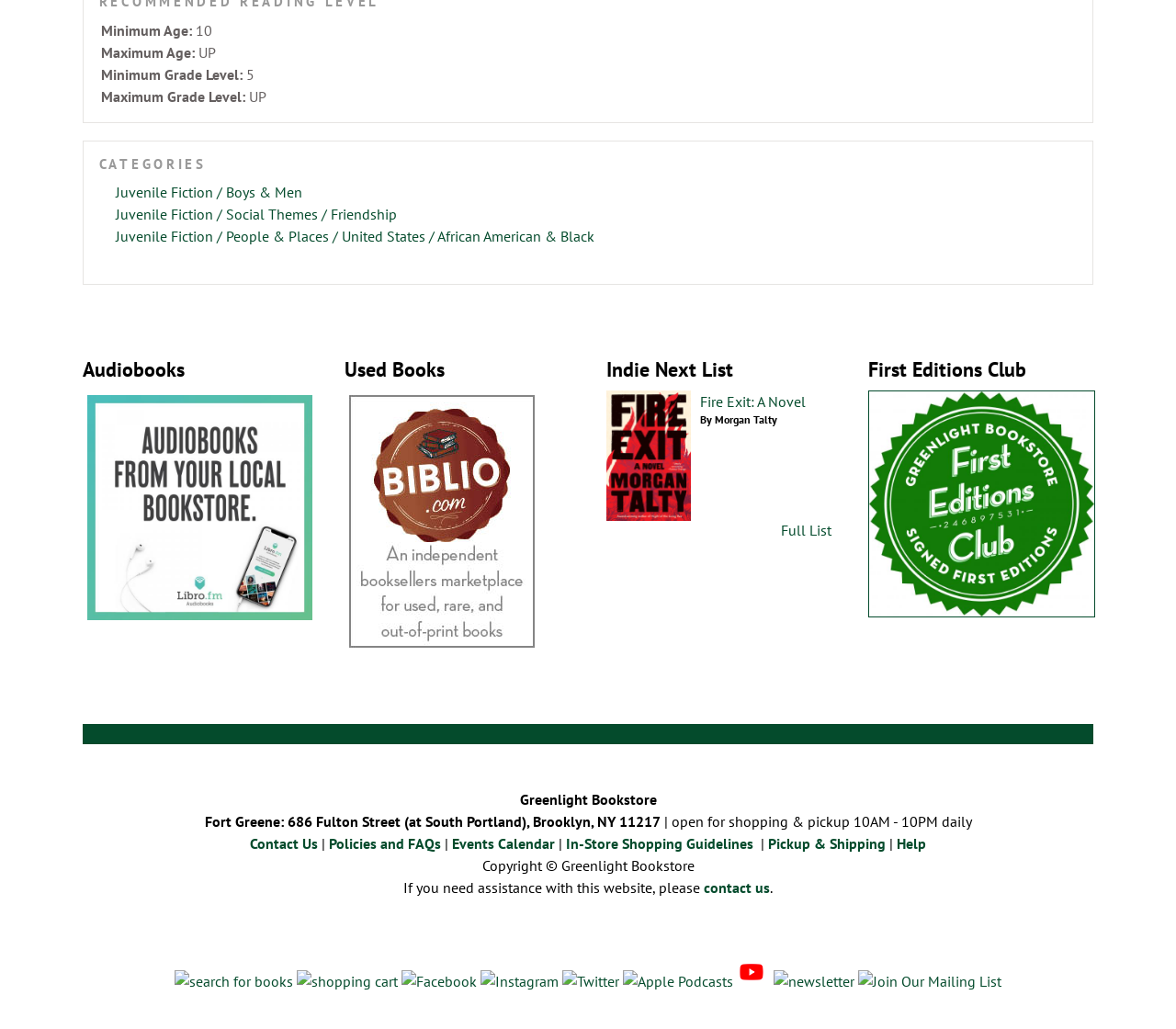Using the element description provided, determine the bounding box coordinates in the format (top-left x, top-left y, bottom-right x, bottom-right y). Ensure that all values are floating point numbers between 0 and 1. Element description: contact us

[0.598, 0.854, 0.655, 0.872]